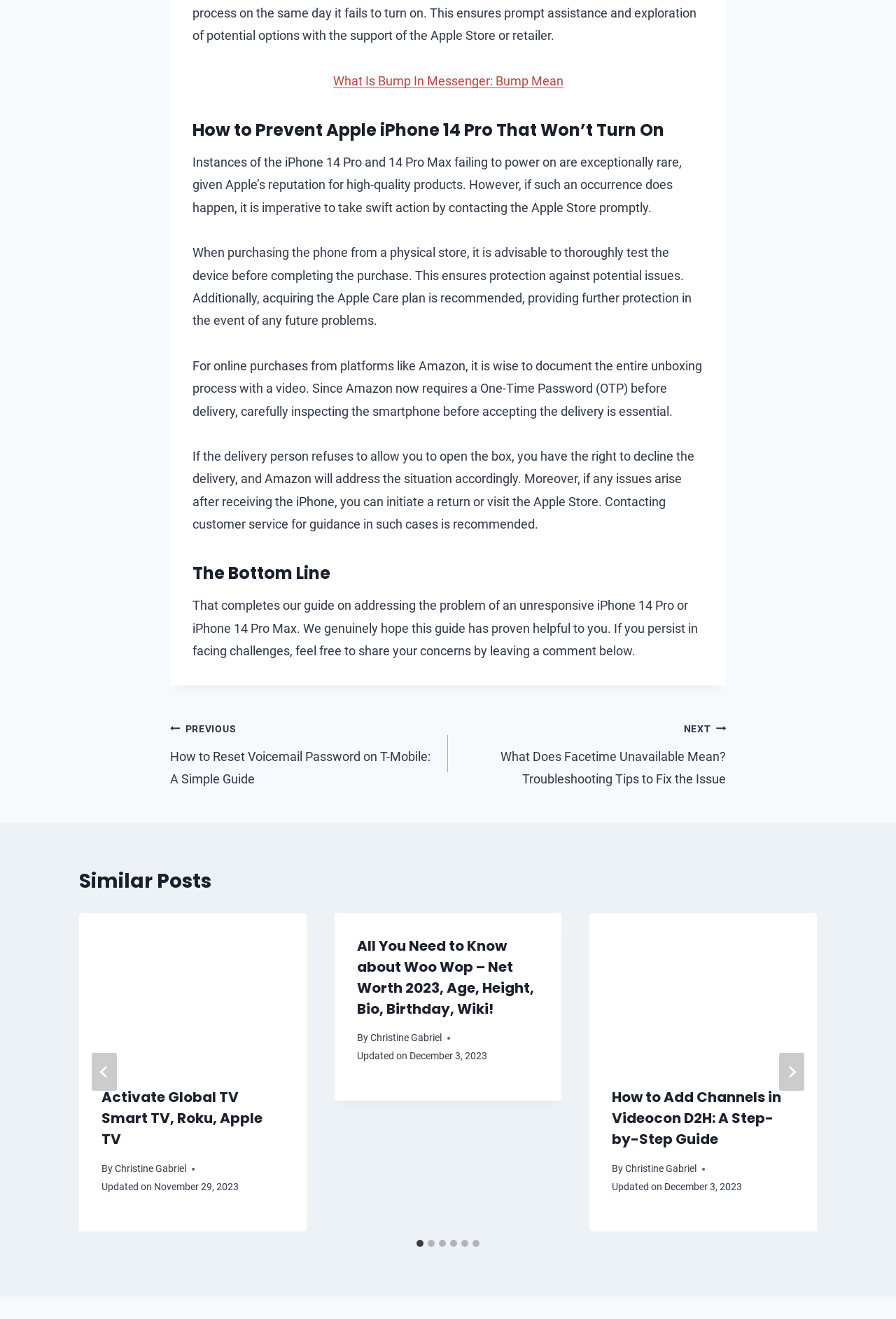What is recommended when purchasing an iPhone from a physical store?
Provide a well-explained and detailed answer to the question.

According to the article, when purchasing the phone from a physical store, it is advisable to thoroughly test the device before completing the purchase to ensure protection against potential issues.